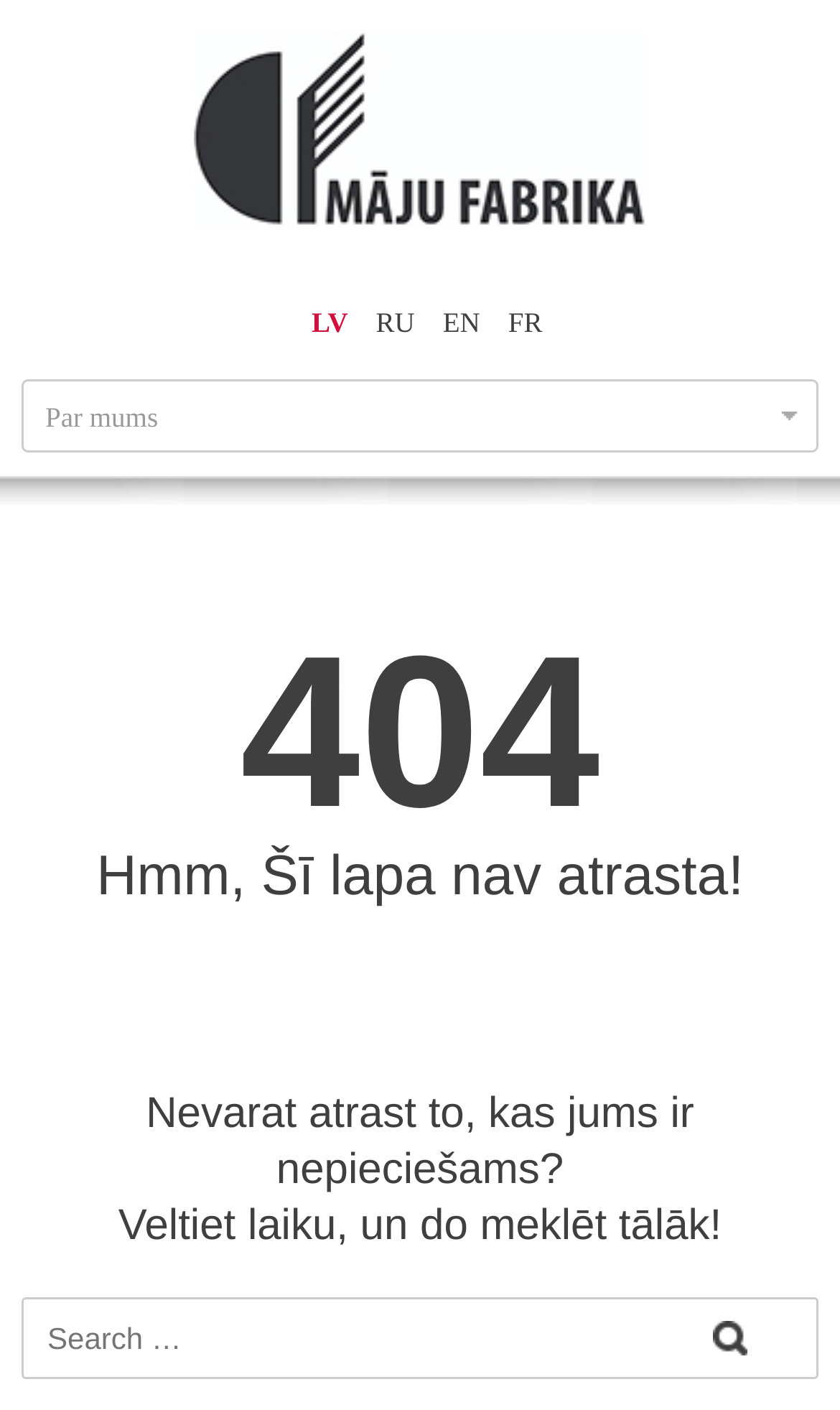Can you pinpoint the bounding box coordinates for the clickable element required for this instruction: "Click the Māju Fabrika link"? The coordinates should be four float numbers between 0 and 1, i.e., [left, top, right, bottom].

[0.0, 0.023, 1.0, 0.16]